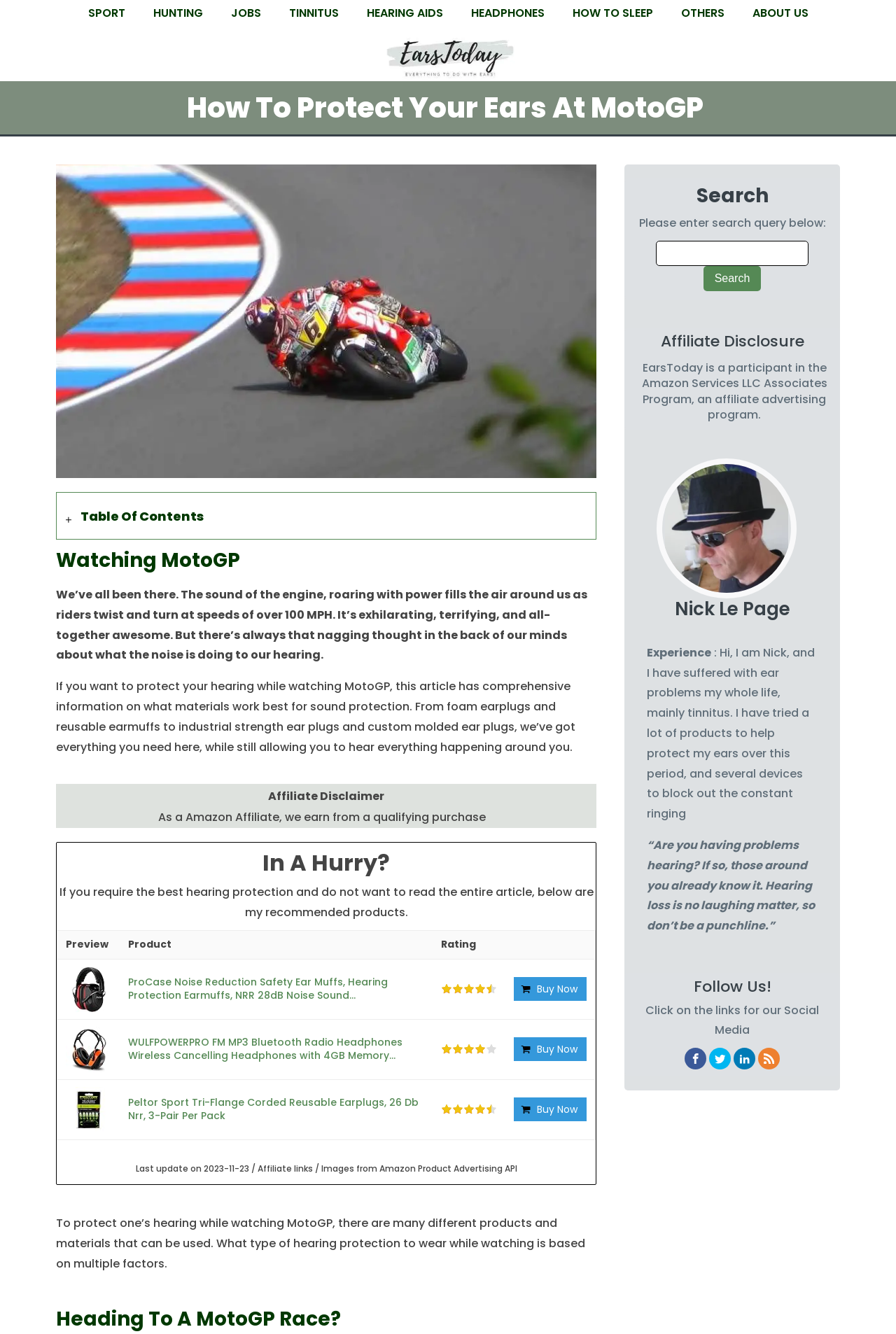Please find the bounding box coordinates for the clickable element needed to perform this instruction: "Click on the 'SPORT' link".

[0.082, 0.0, 0.155, 0.02]